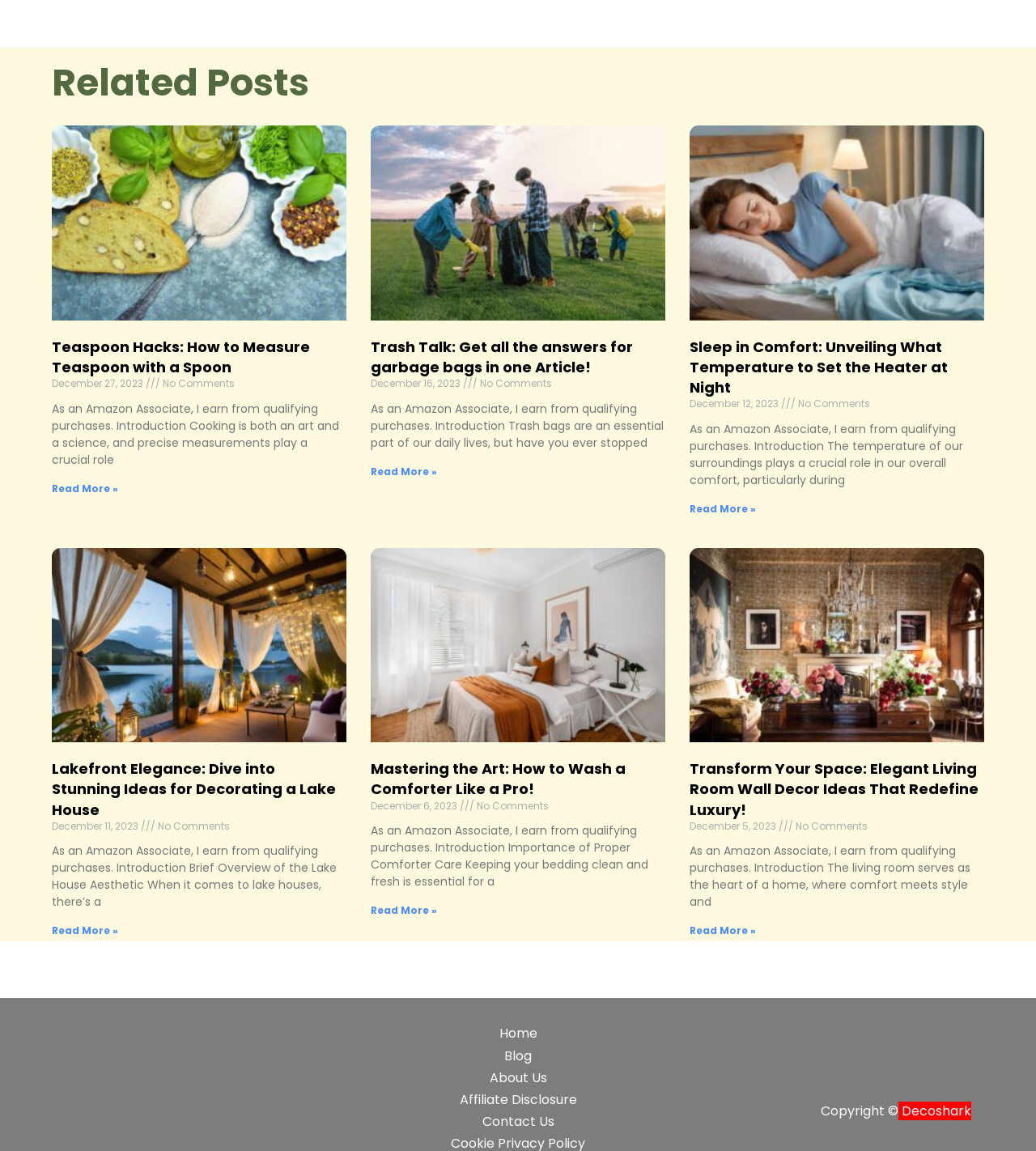What is the title of the first article?
Using the image, elaborate on the answer with as much detail as possible.

The title of the first article can be found by looking at the heading element inside the first article element, which is 'Teaspoon Hacks: How to Measure Teaspoon with a Spoon'.